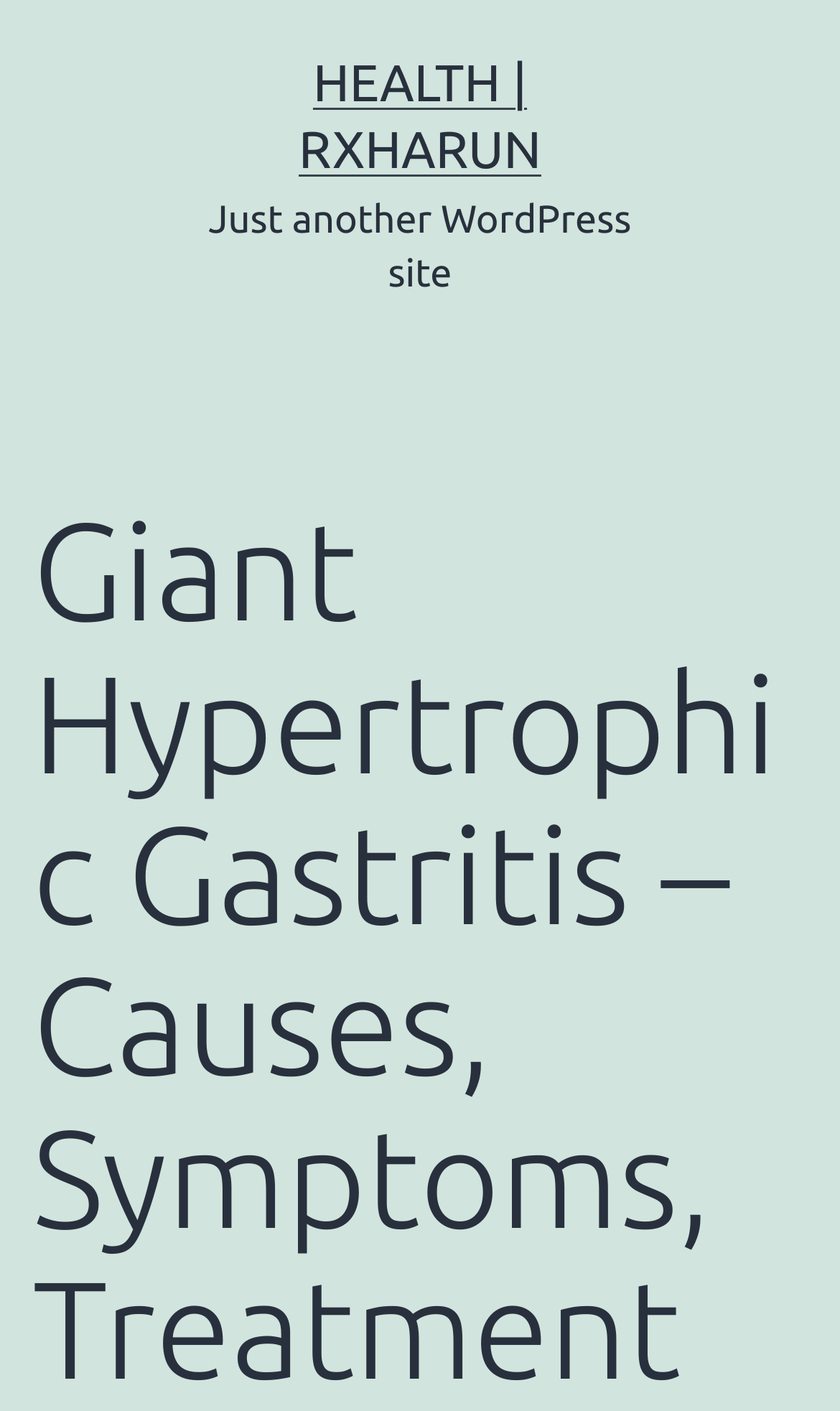What is the title or heading displayed on the webpage?

Giant Hypertrophic Gastritis – Causes, Symptoms, Treatment